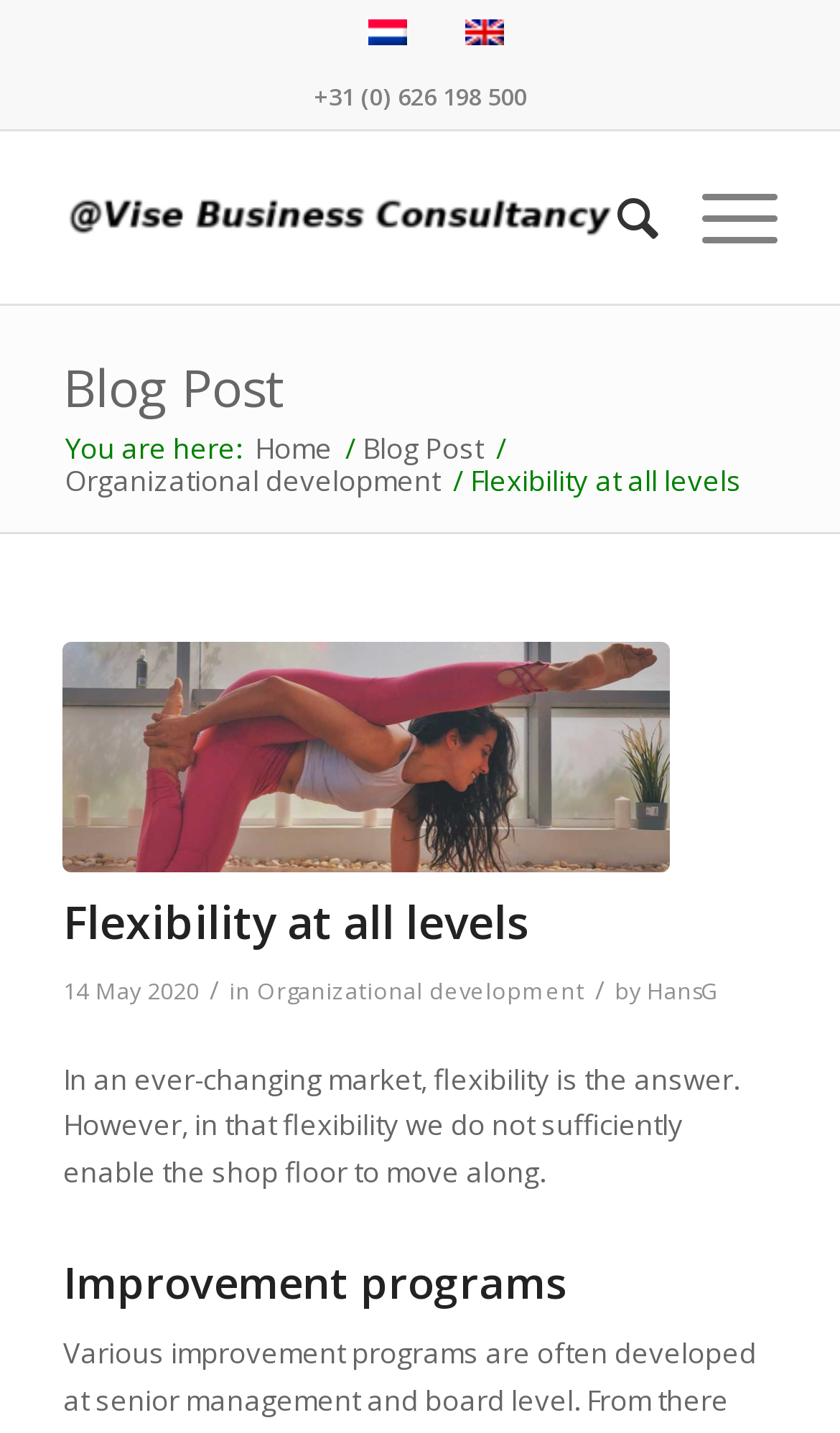Identify the bounding box coordinates of the area that should be clicked in order to complete the given instruction: "Read the blog post". The bounding box coordinates should be four float numbers between 0 and 1, i.e., [left, top, right, bottom].

[0.075, 0.245, 0.342, 0.295]